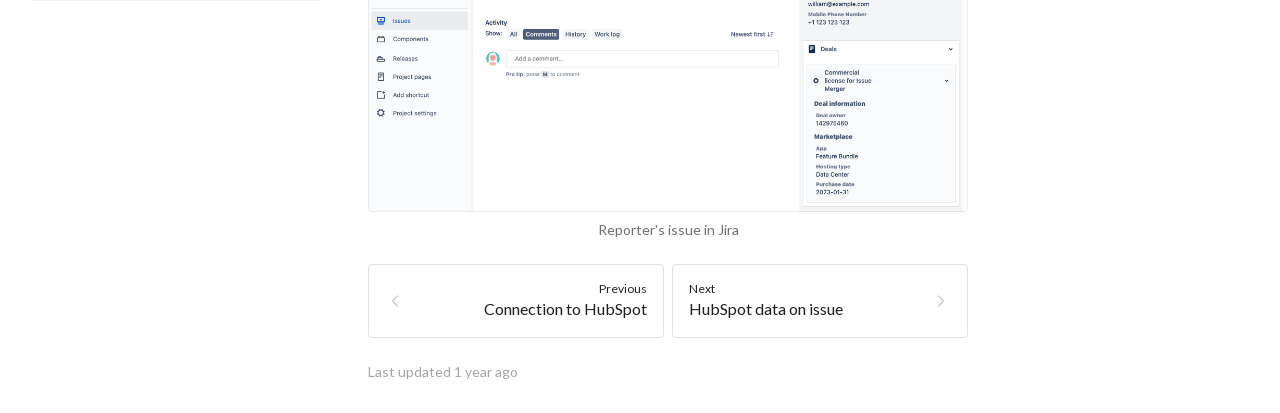Identify the bounding box coordinates for the UI element described as: "Meet Our Meet". The coordinates should be provided as four floats between 0 and 1: [left, top, right, bottom].

None